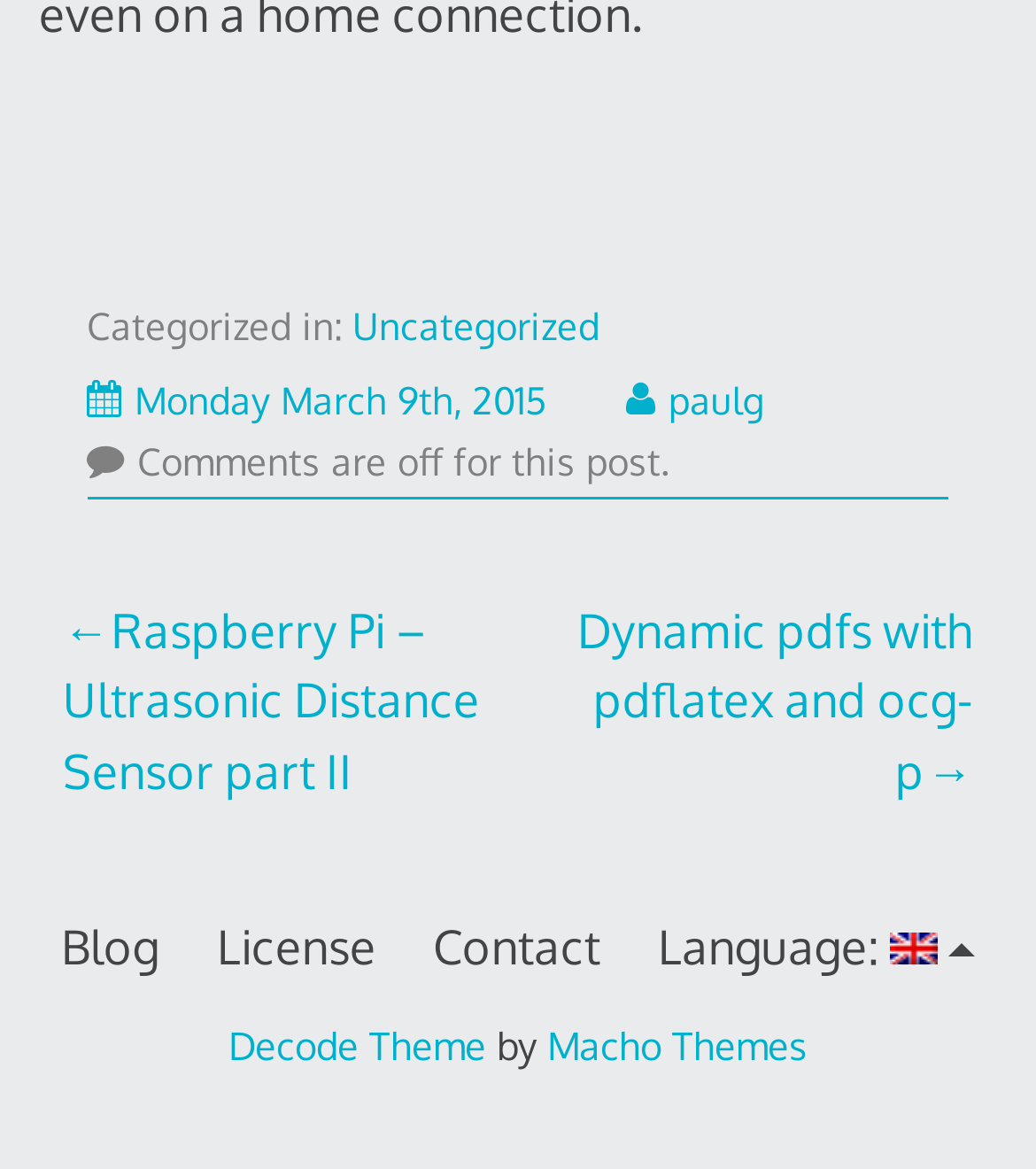Identify the bounding box coordinates for the region to click in order to carry out this instruction: "View previous post". Provide the coordinates using four float numbers between 0 and 1, formatted as [left, top, right, bottom].

[0.061, 0.509, 0.5, 0.689]